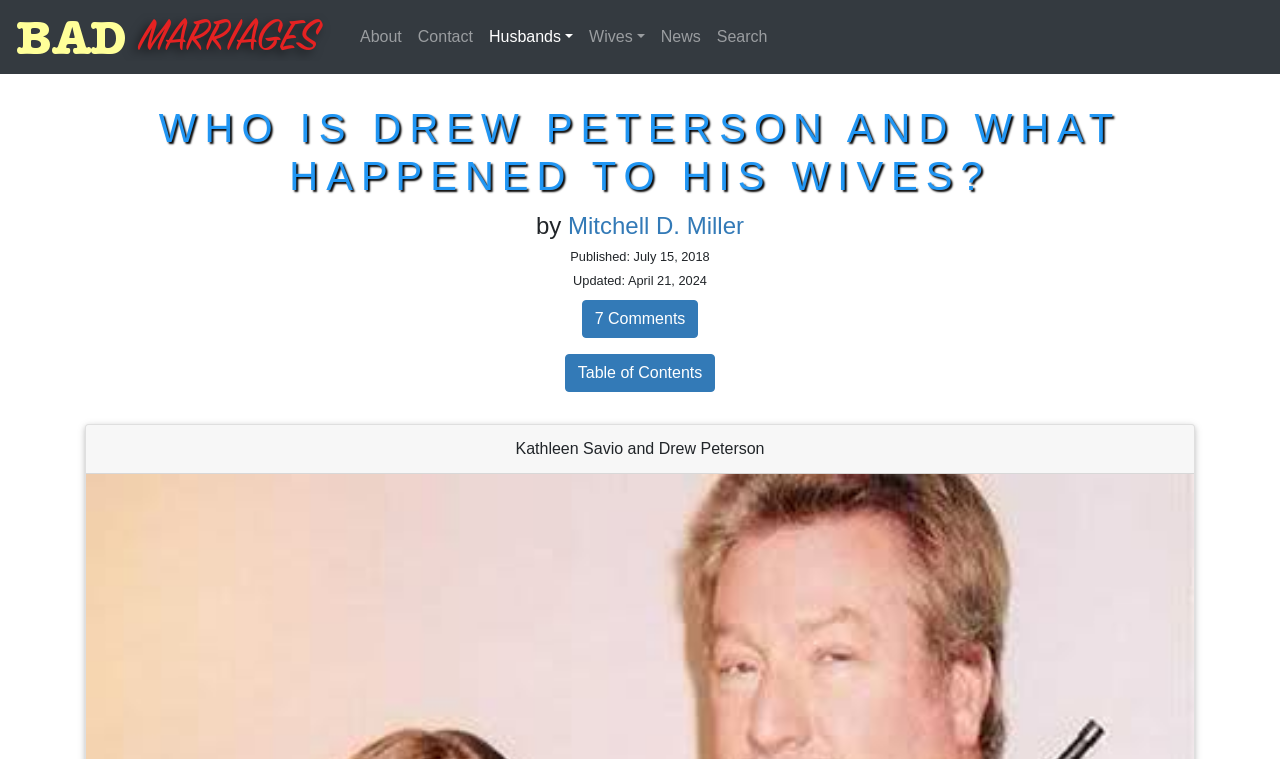What is the date when this article was last updated?
Refer to the image and provide a thorough answer to the question.

I found the updated date by looking at the text 'Updated: April 21, 2024' which indicates the date when this article was last updated.